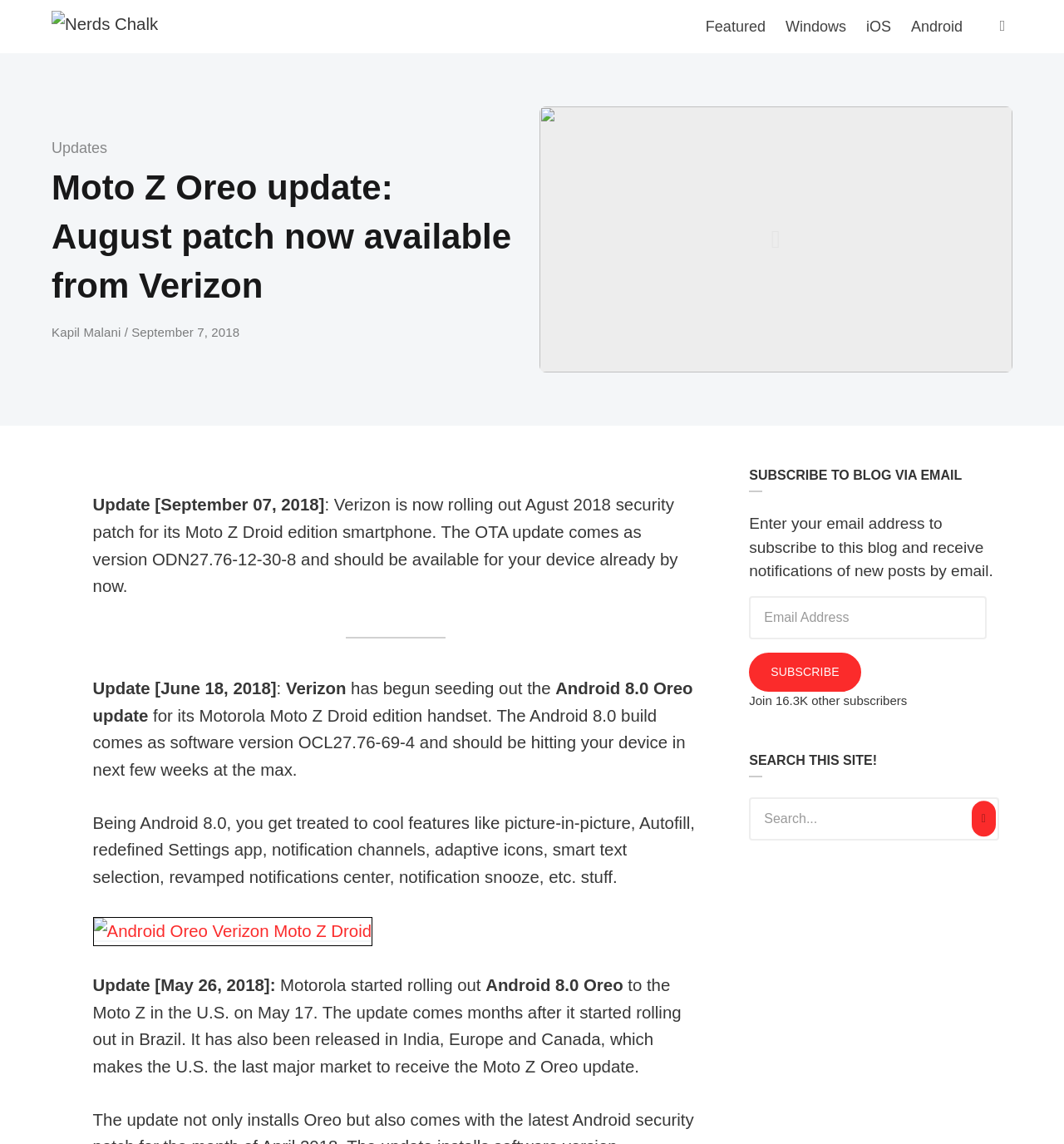What is the version of the OTA update?
Using the image as a reference, give a one-word or short phrase answer.

ODN27.76-12-30-8